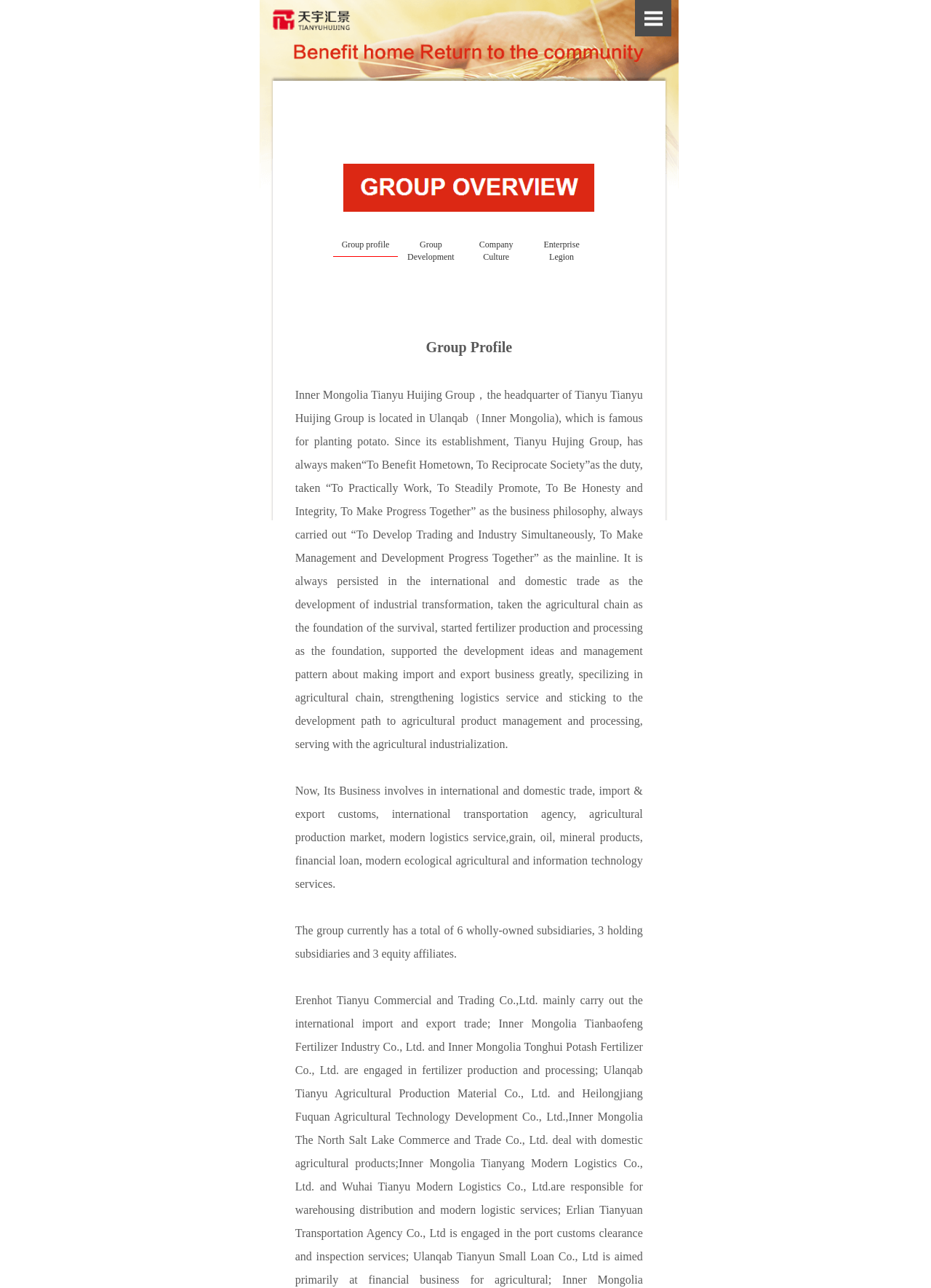Determine the bounding box coordinates of the target area to click to execute the following instruction: "View the 'Lean 'n Tender' page."

None